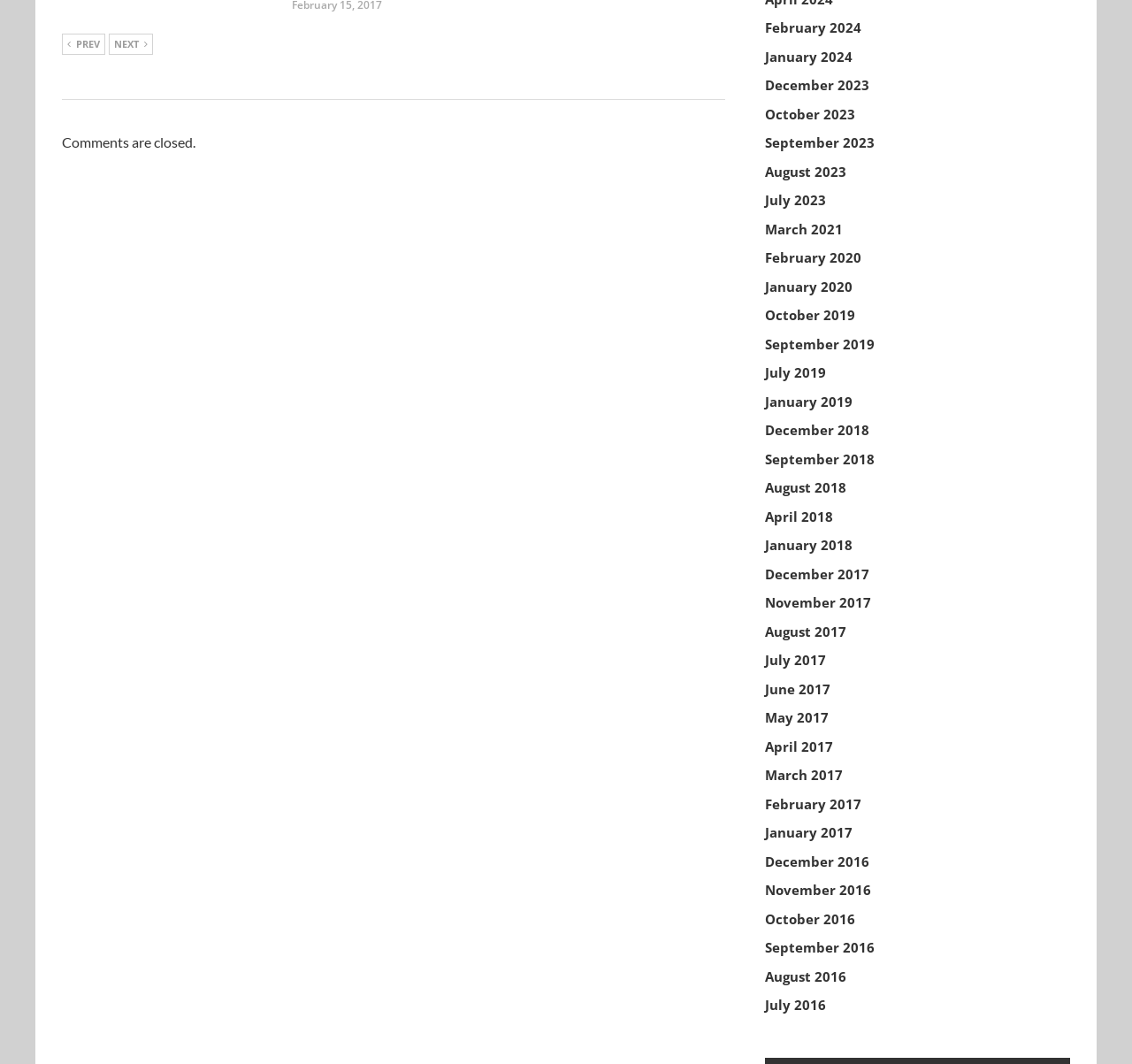Please determine the bounding box coordinates of the clickable area required to carry out the following instruction: "go to next page". The coordinates must be four float numbers between 0 and 1, represented as [left, top, right, bottom].

[0.096, 0.032, 0.135, 0.052]